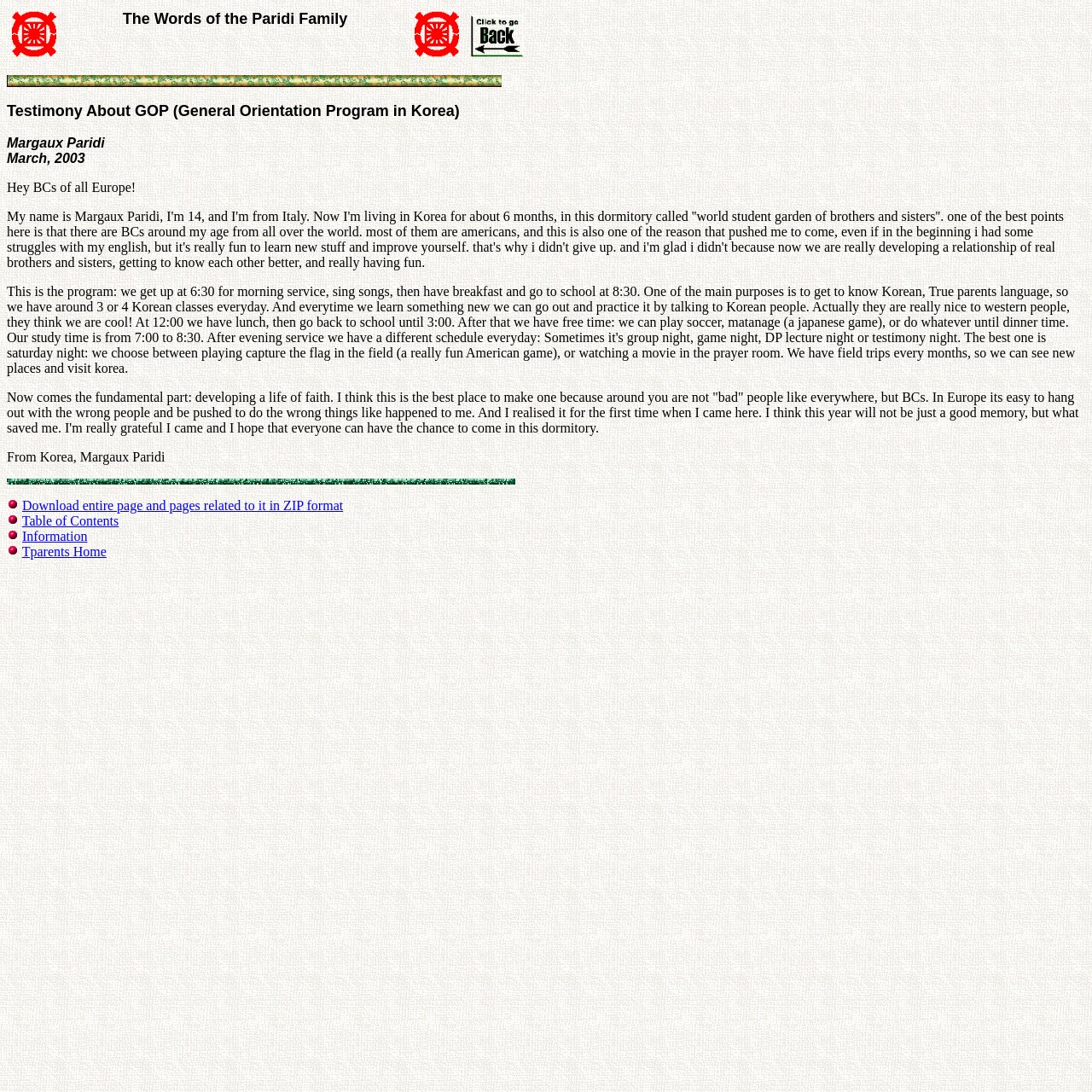What is the location mentioned in the testimony?
Please provide a single word or phrase as the answer based on the screenshot.

Korea